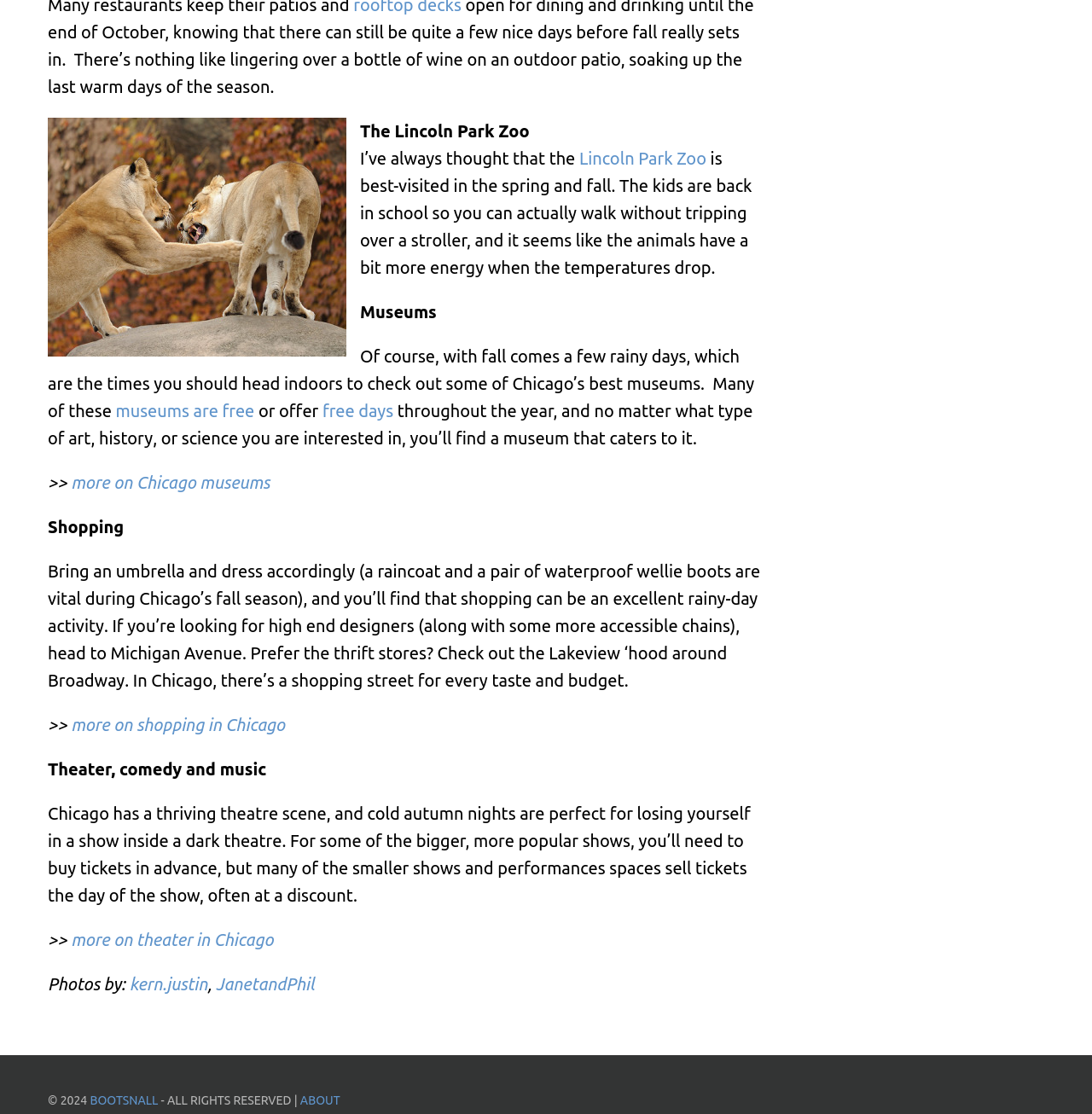Find the coordinates for the bounding box of the element with this description: "parent_node: Subscribe".

None